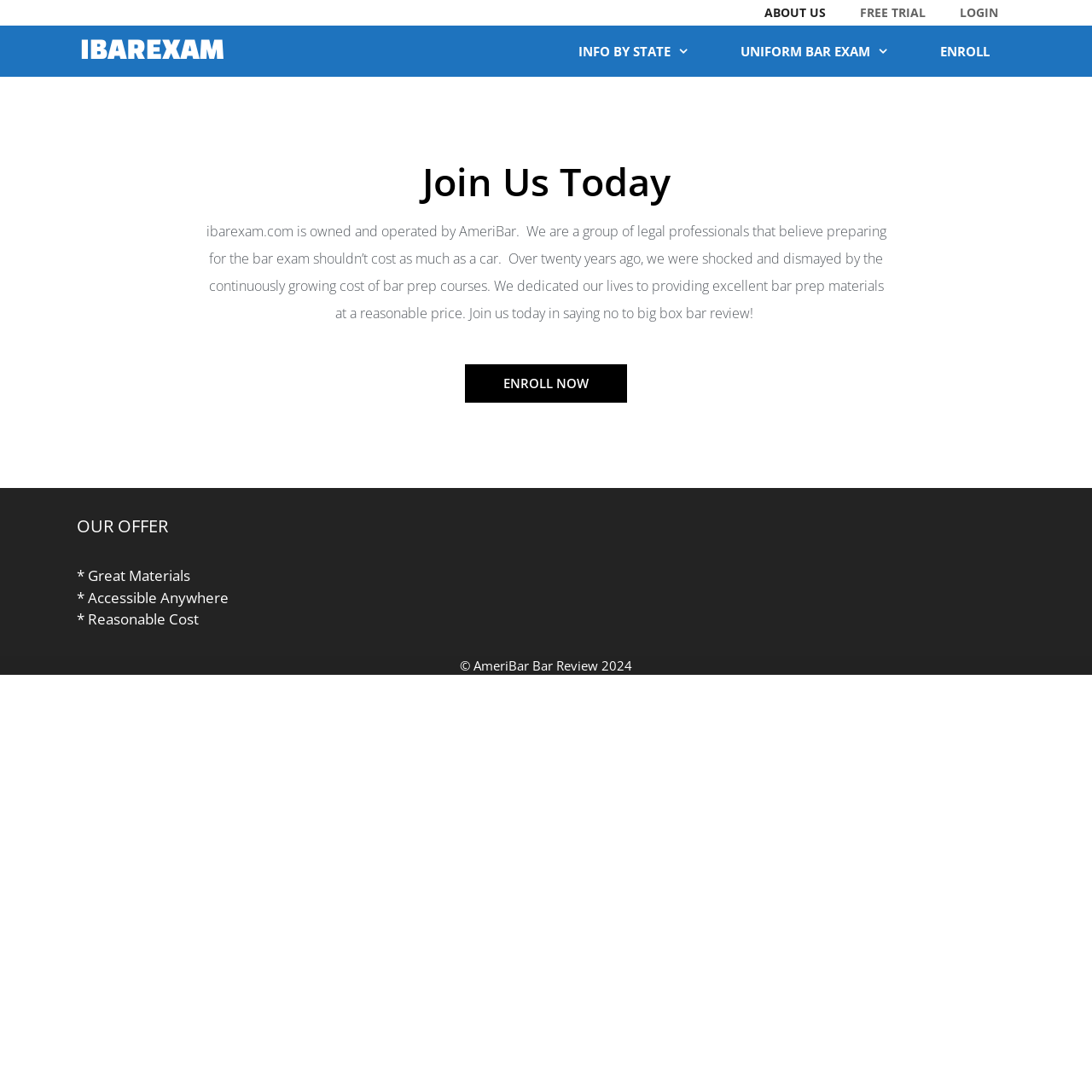Kindly respond to the following question with a single word or a brief phrase: 
What is the purpose of the website?

Bar exam preparation